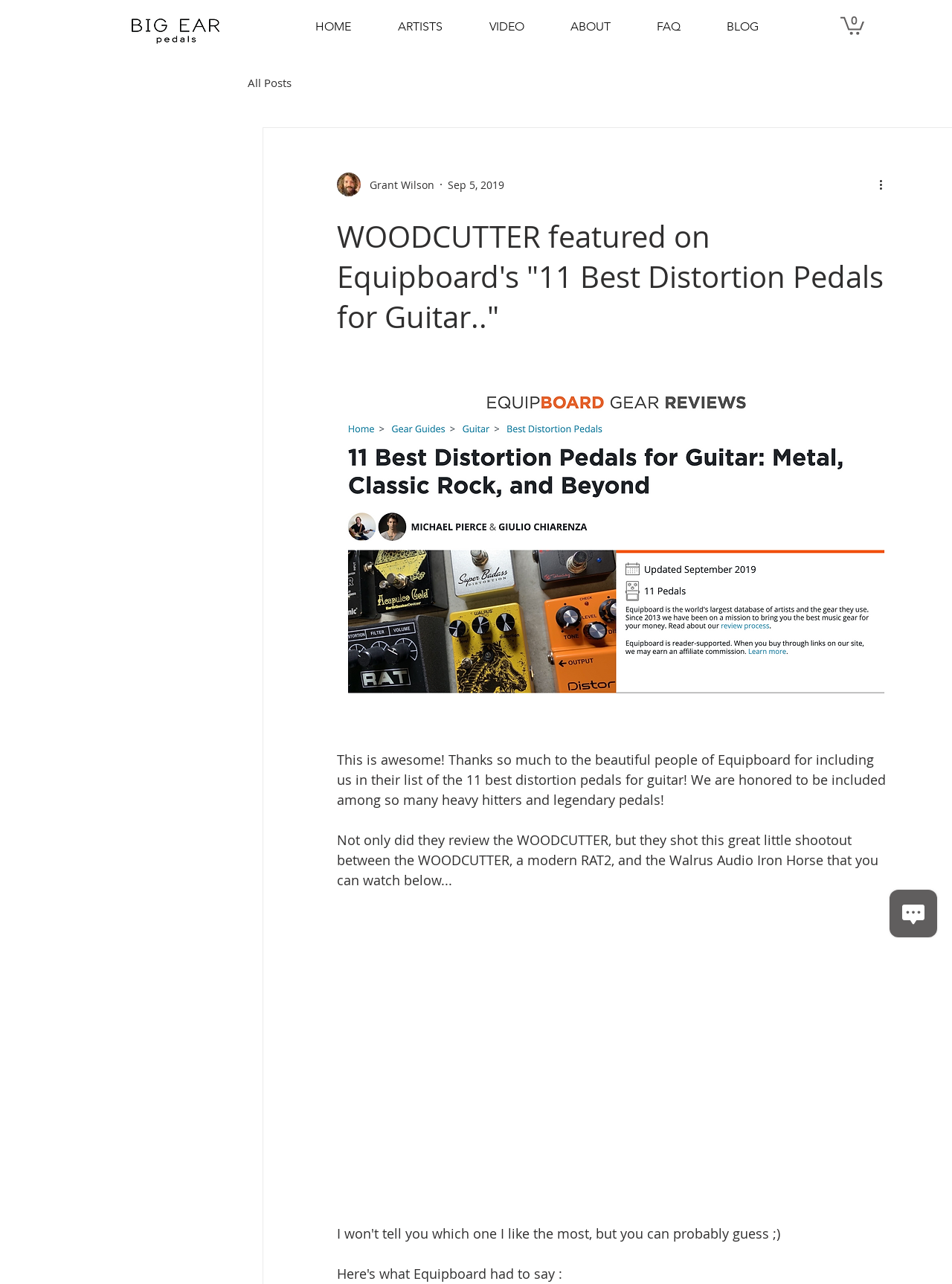Determine the bounding box coordinates for the clickable element required to fulfill the instruction: "Watch the video". Provide the coordinates as four float numbers between 0 and 1, i.e., [left, top, right, bottom].

[0.354, 0.3, 0.932, 0.562]